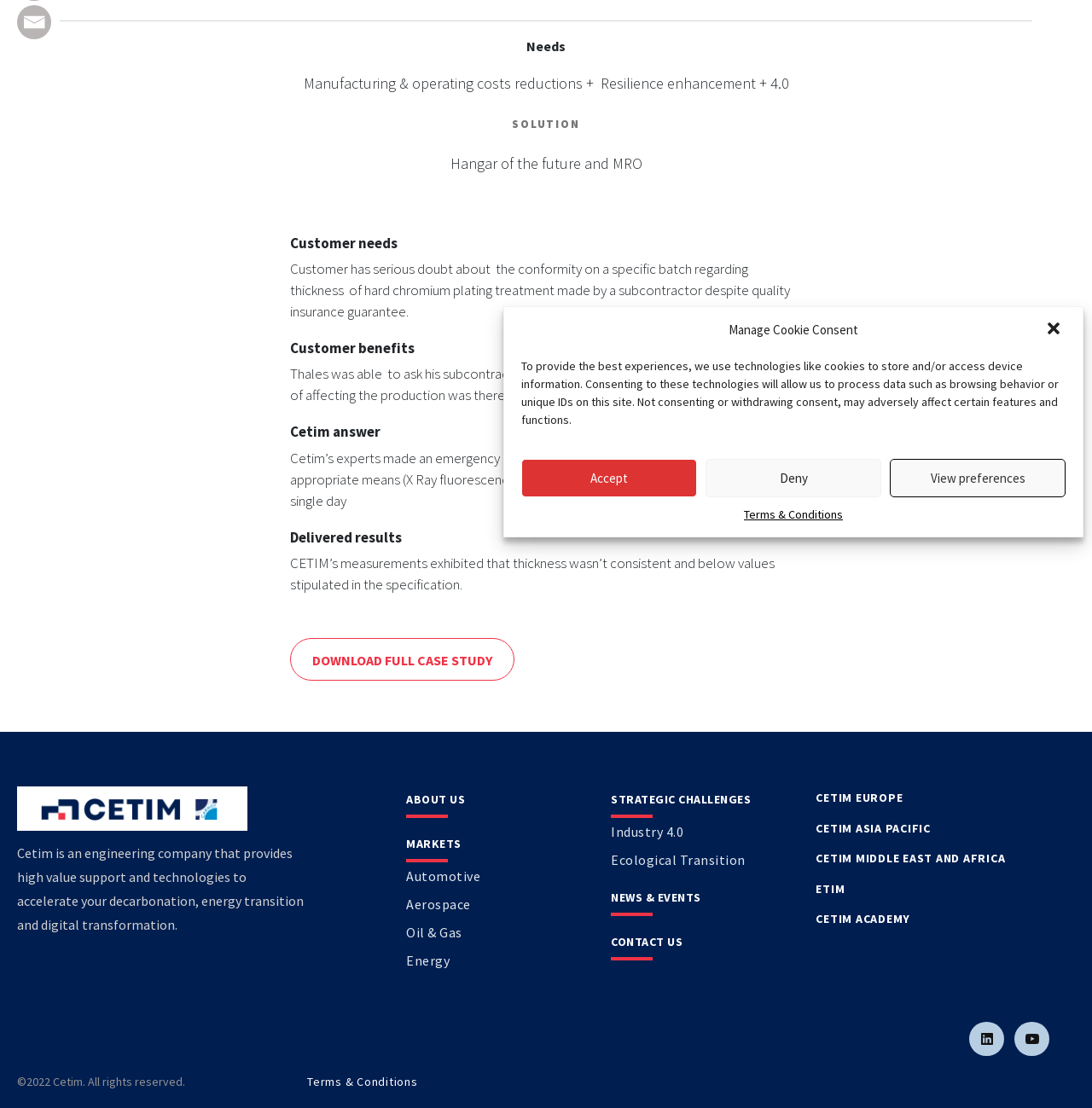Find the bounding box of the element with the following description: "etim". The coordinates must be four float numbers between 0 and 1, formatted as [left, top, right, bottom].

[0.747, 0.795, 0.774, 0.809]